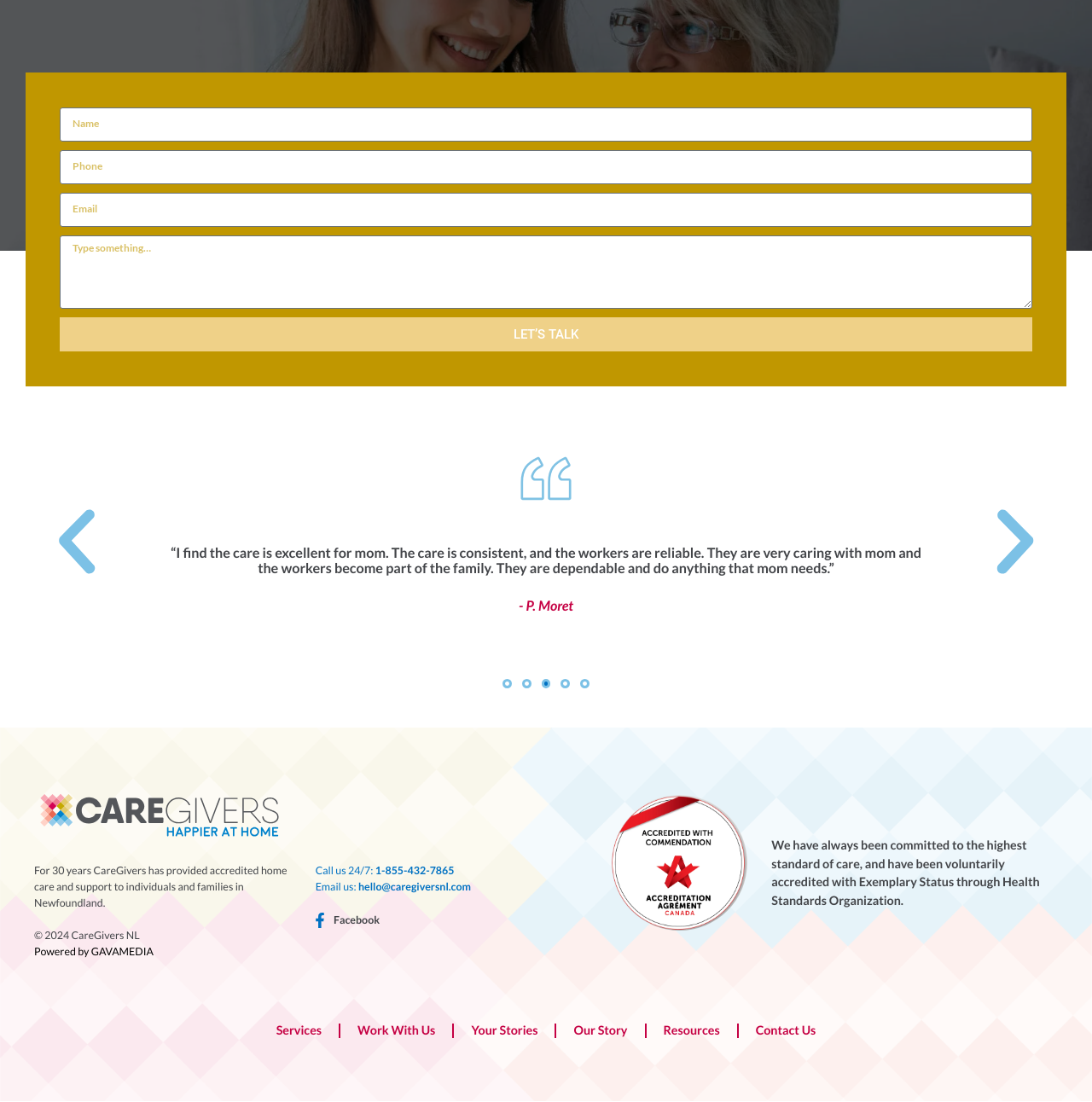How many slides are there?
Answer the question with a thorough and detailed explanation.

There are 5 slides, which can be inferred from the buttons 'Go to slide 1', 'Go to slide 2', ..., 'Go to slide 5'.